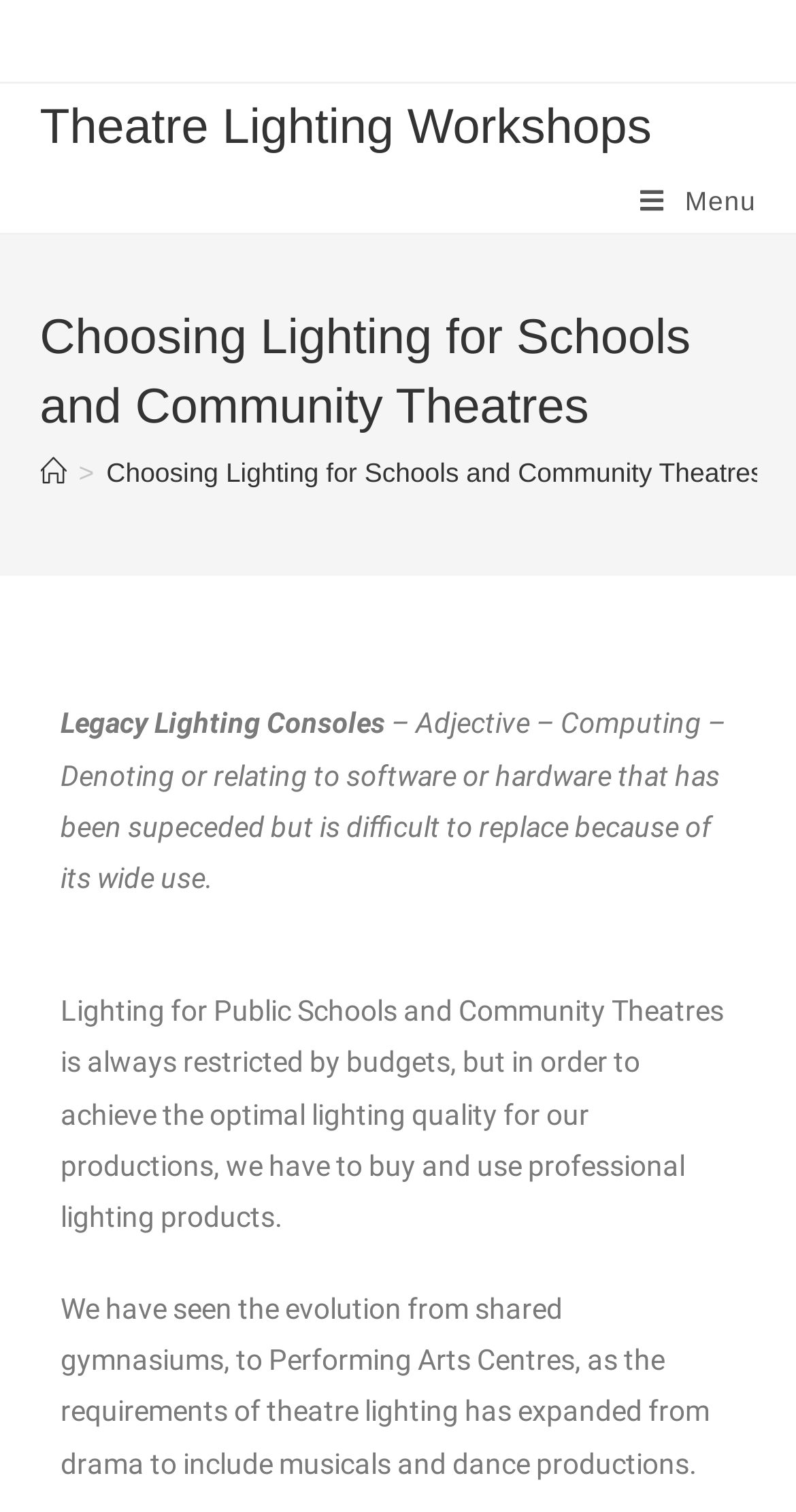What type of software or hardware is mentioned?
With the help of the image, please provide a detailed response to the question.

The webpage mentions 'Legacy Lighting Consoles' which is described as 'software or hardware that has been superseded but is difficult to replace because of its wide use.' This suggests that it is an outdated technology that is still in use.